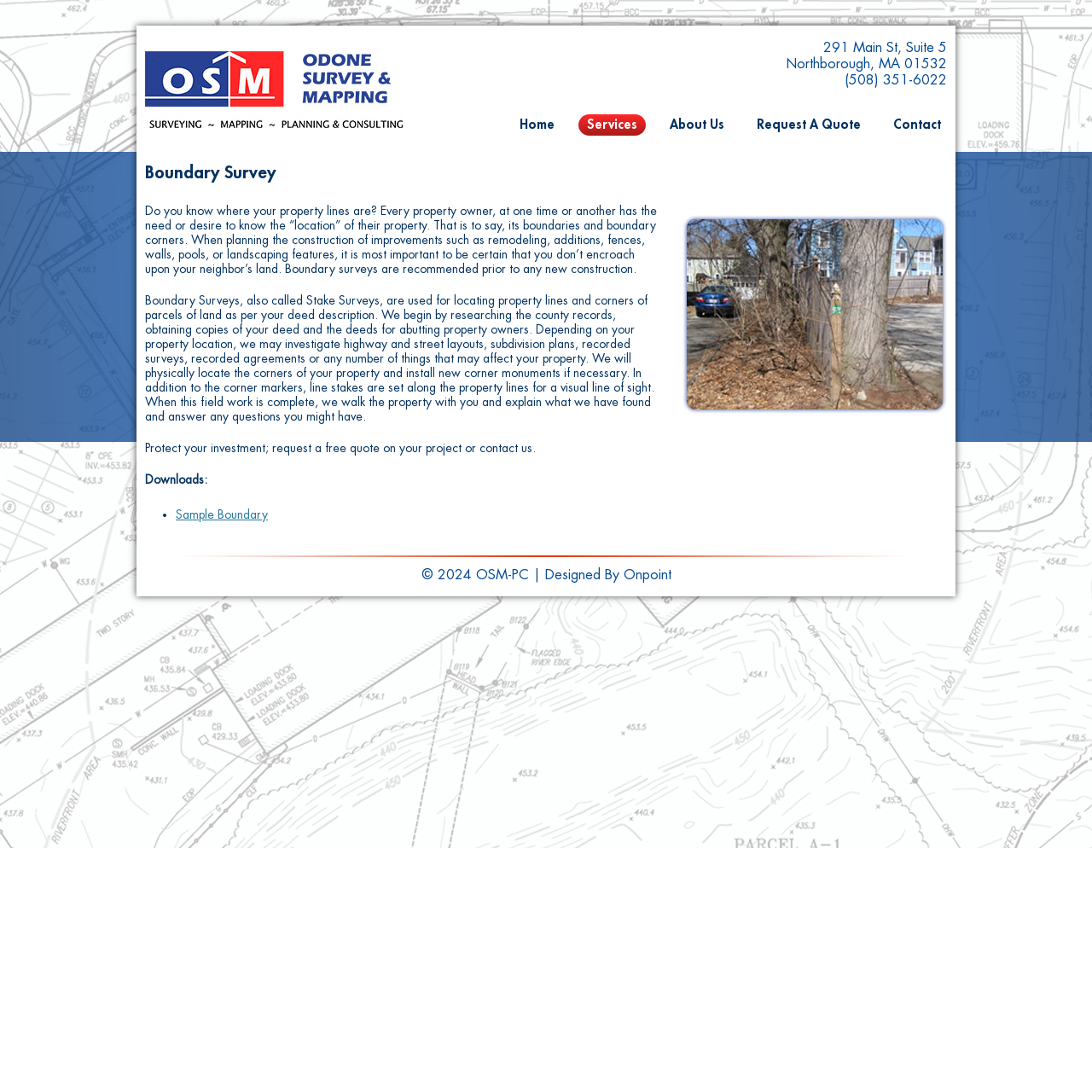Give a one-word or short phrase answer to this question: 
Who designed the OSM-PC website?

Onpoint